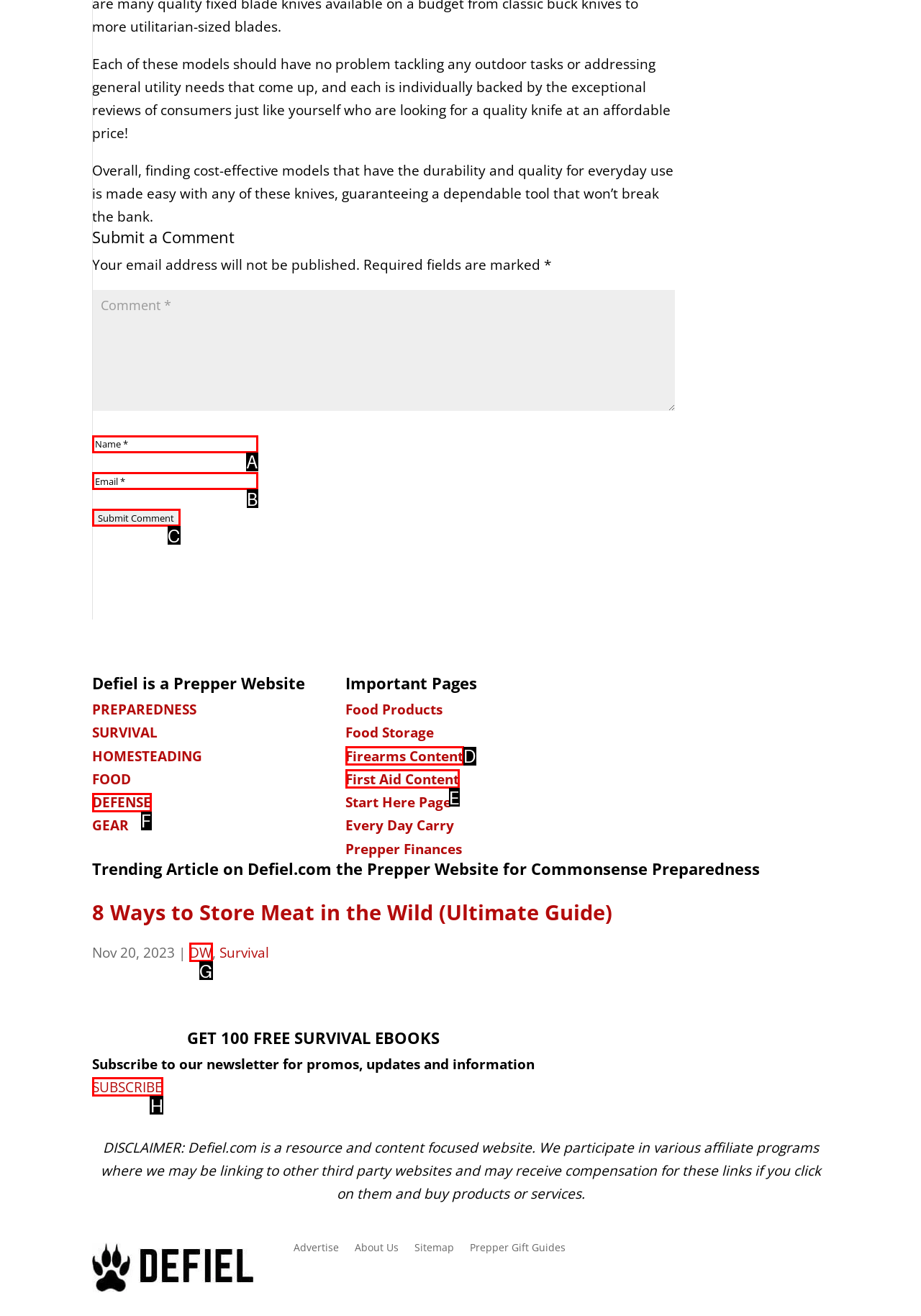Select the letter of the UI element that matches this task: Get 100 free survival e-books
Provide the answer as the letter of the correct choice.

H